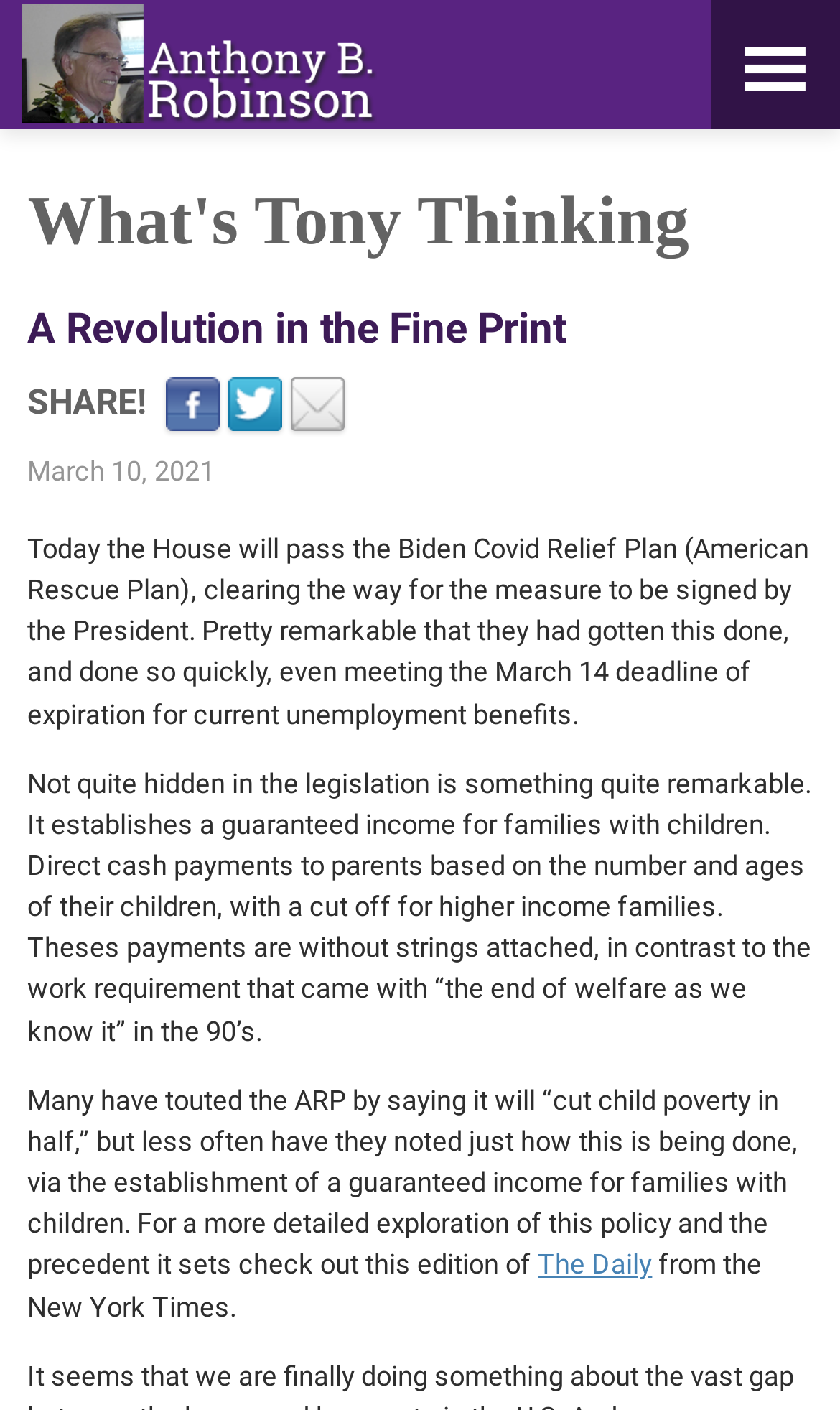From the webpage screenshot, identify the region described by alt="Anthony B. Robinson [logo]". Provide the bounding box coordinates as (top-left x, top-left y, bottom-right x, bottom-right y), with each value being a floating point number between 0 and 1.

[0.026, 0.003, 0.641, 0.087]